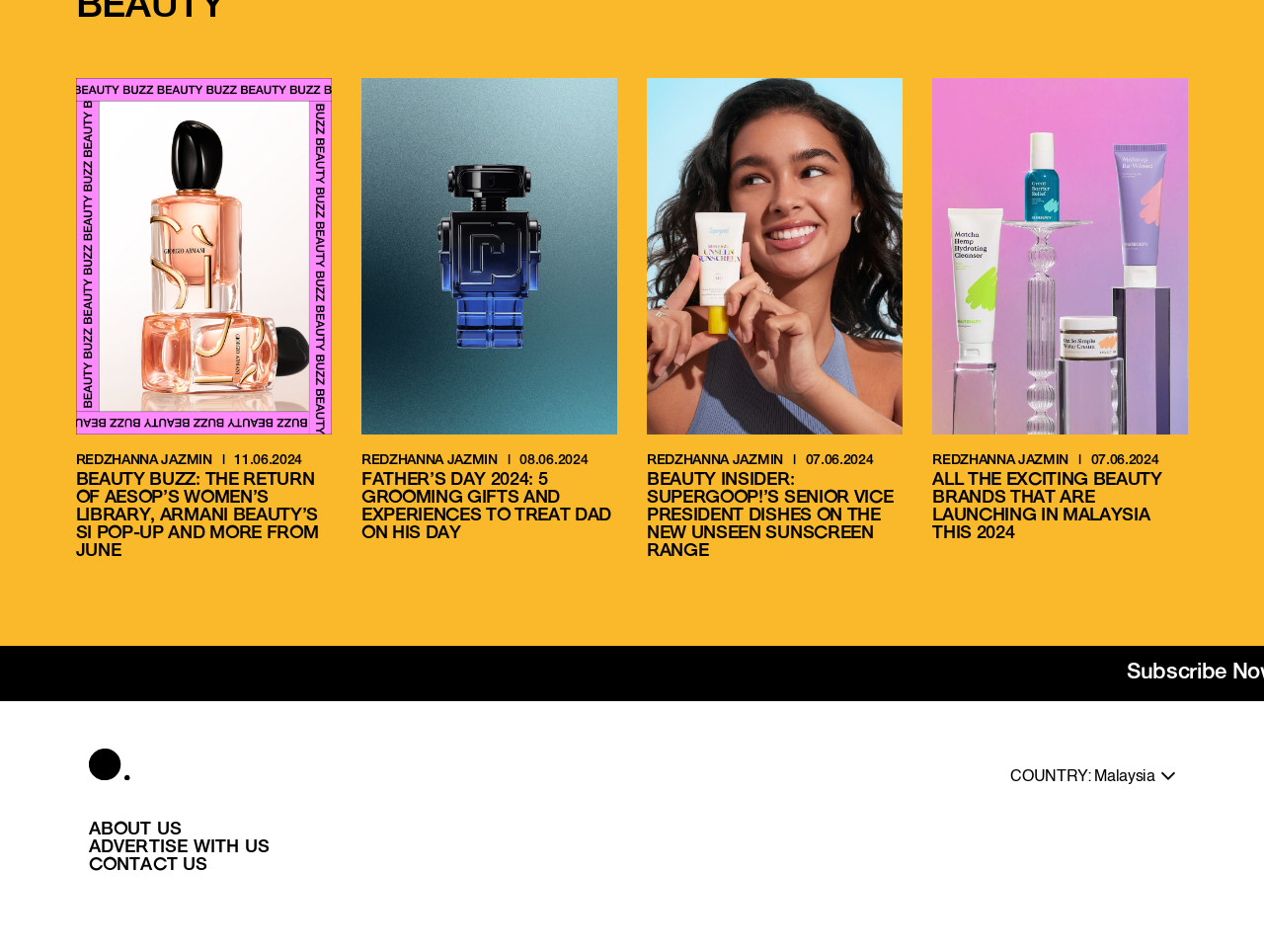Use a single word or phrase to answer this question: 
How many articles are displayed on the webpage?

4